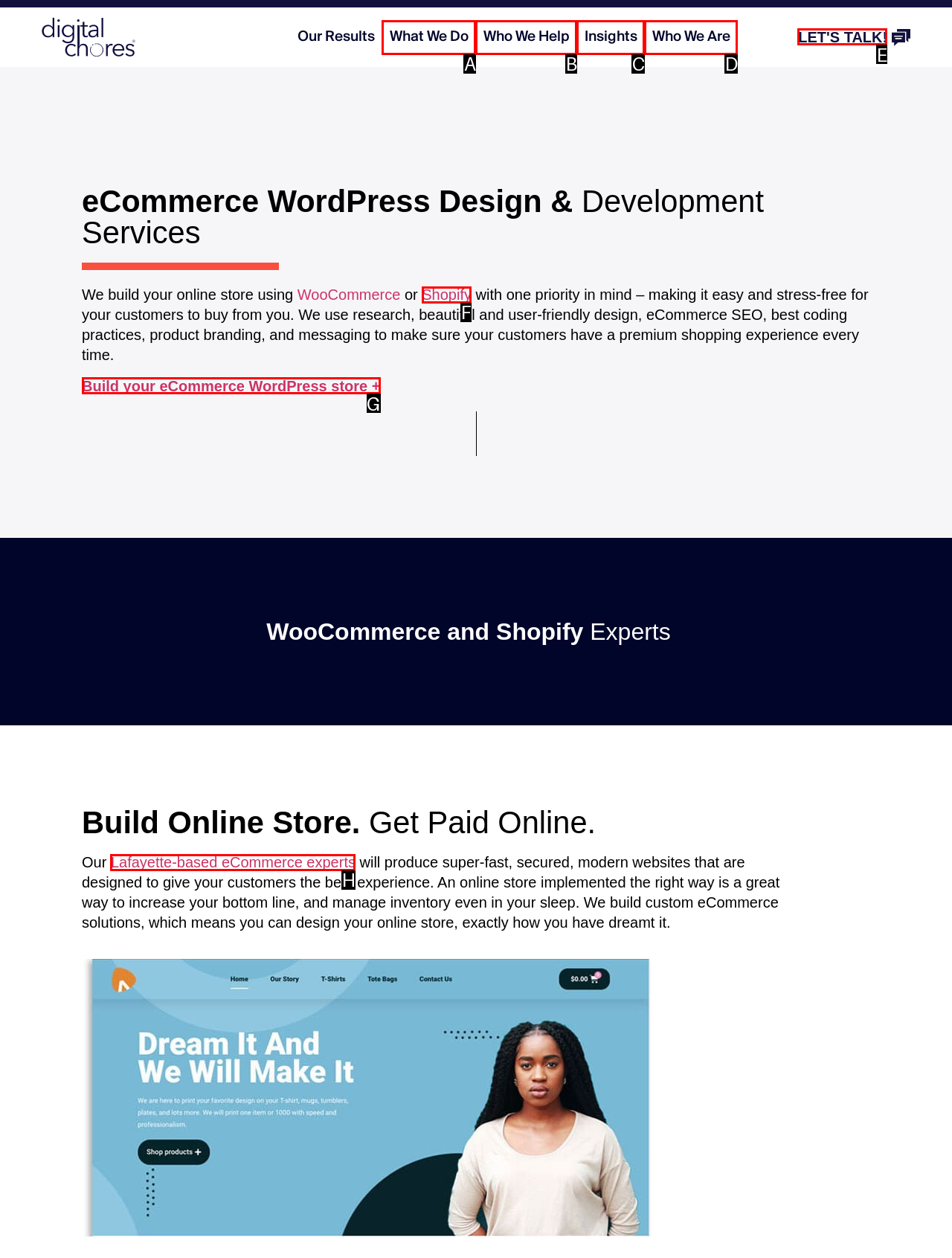For the task "Click the Cart button", which option's letter should you click? Answer with the letter only.

None